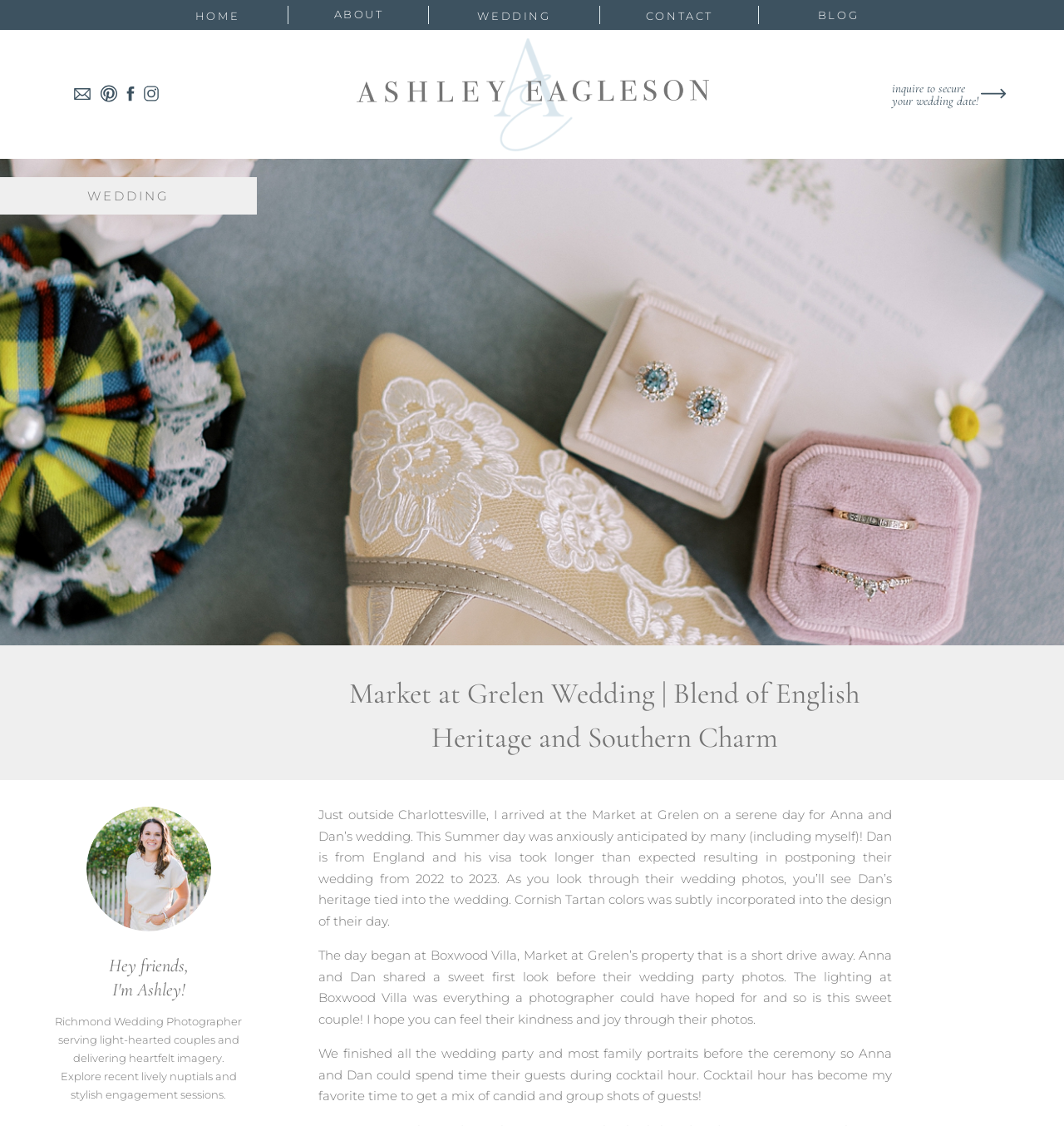Please identify the bounding box coordinates of the element's region that needs to be clicked to fulfill the following instruction: "Check WEDDING". The bounding box coordinates should consist of four float numbers between 0 and 1, i.e., [left, top, right, bottom].

[0.449, 0.008, 0.518, 0.02]